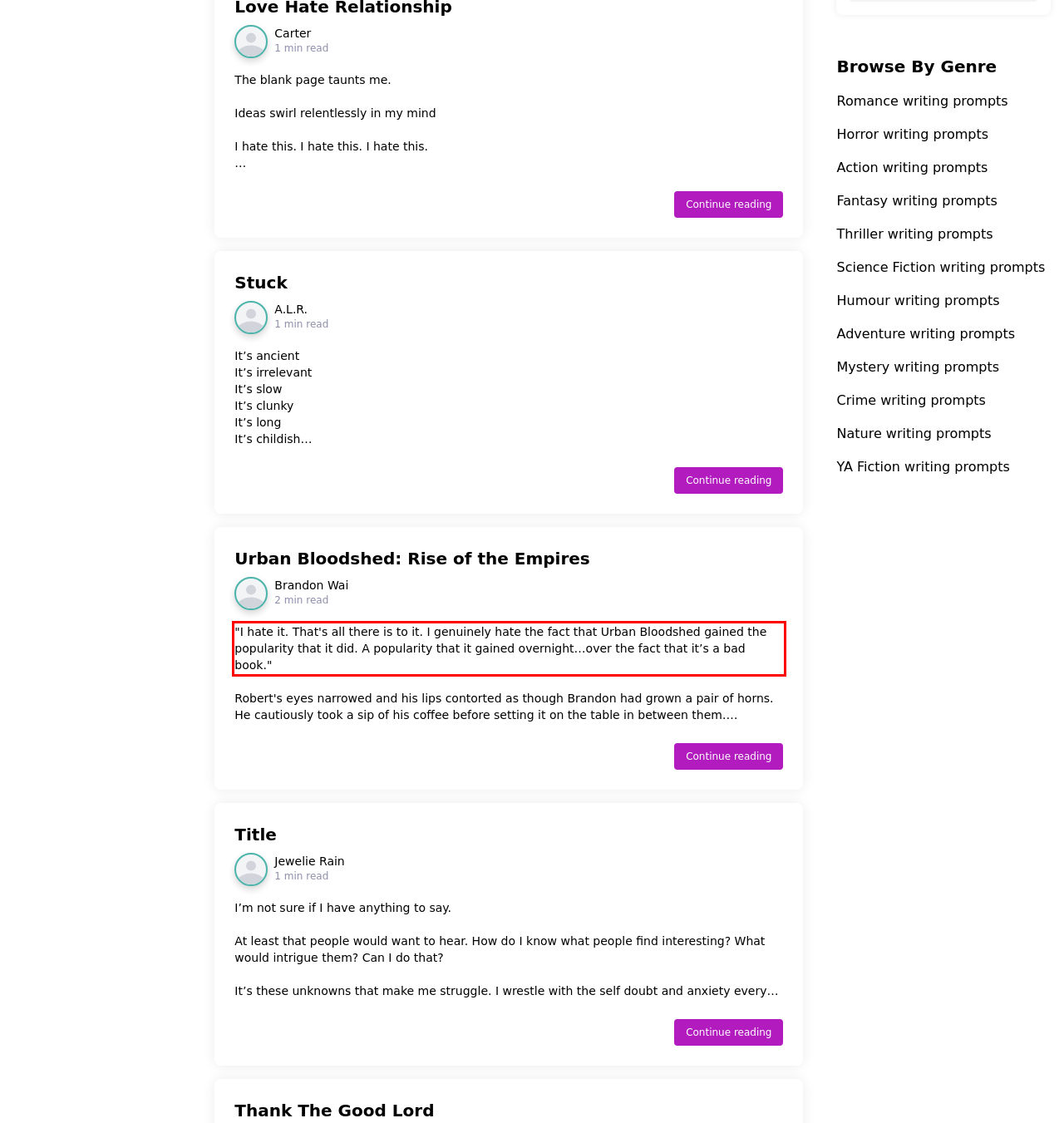You are presented with a webpage screenshot featuring a red bounding box. Perform OCR on the text inside the red bounding box and extract the content.

"I hate it. That's all there is to it. I genuinely hate the fact that Urban Bloodshed gained the popularity that it did. A popularity that it gained overnight…over the fact that it’s a bad book."